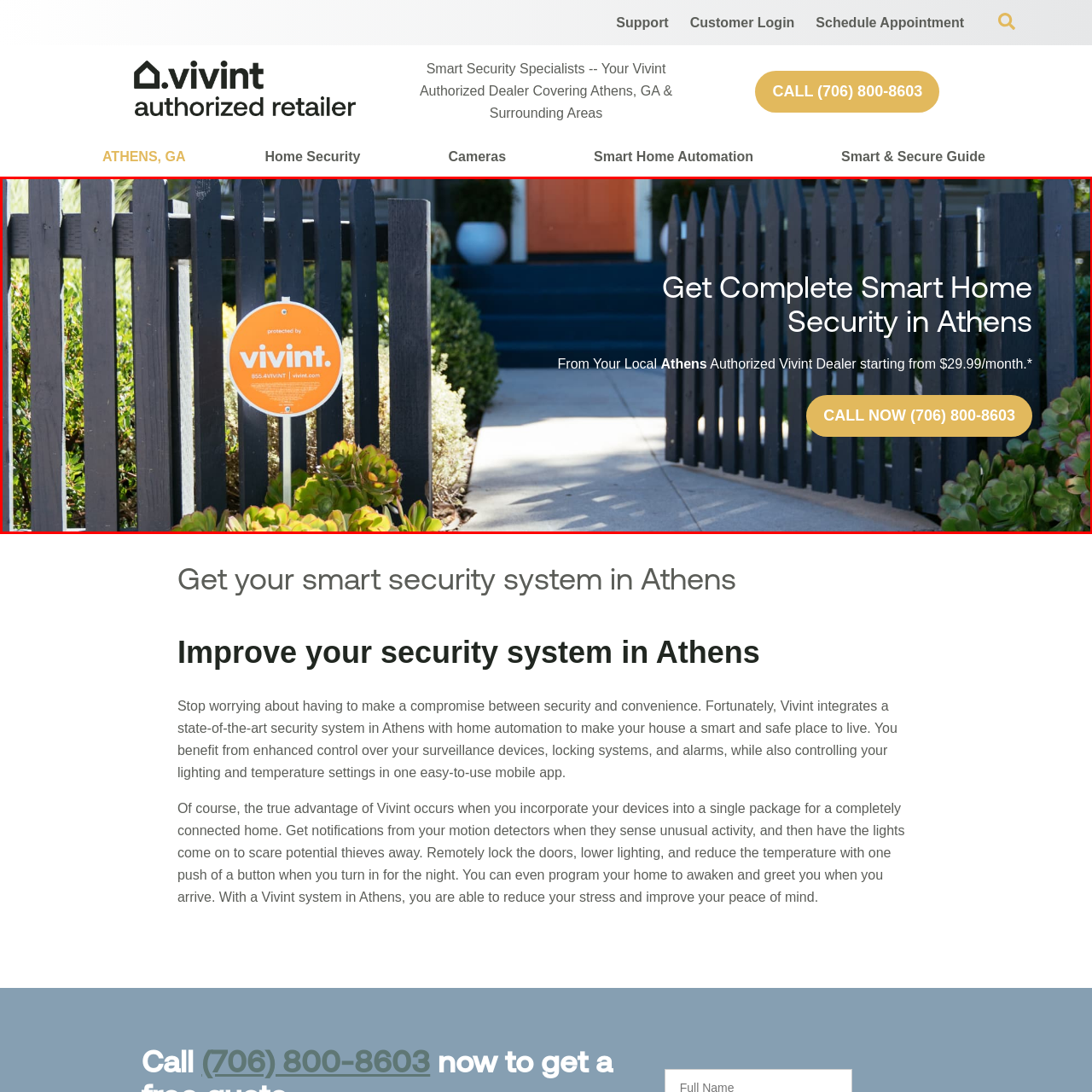Create an extensive description for the image inside the red frame.

The image features a welcoming entrance showcasing a black picket fence, which neatly borders a lush green landscape. Prominently displayed in front of the fence is a round, bright orange sign indicated as "protected by vivint," signaling the presence of a smart home security system. The background reveals a set of steps leading to a home, painted in inviting shades, and surrounded by neatly tended plants, adding to the curb appeal. Accompanying text overlays the image, stating, "Get Complete Smart Home Security in Athens" and "From Your Local Athens Authorized Vivint Dealer starting from $29.99/month.*" A bold call-to-action button reads, "CALL NOW (706) 800-8603," inviting potential customers to engage with the service.